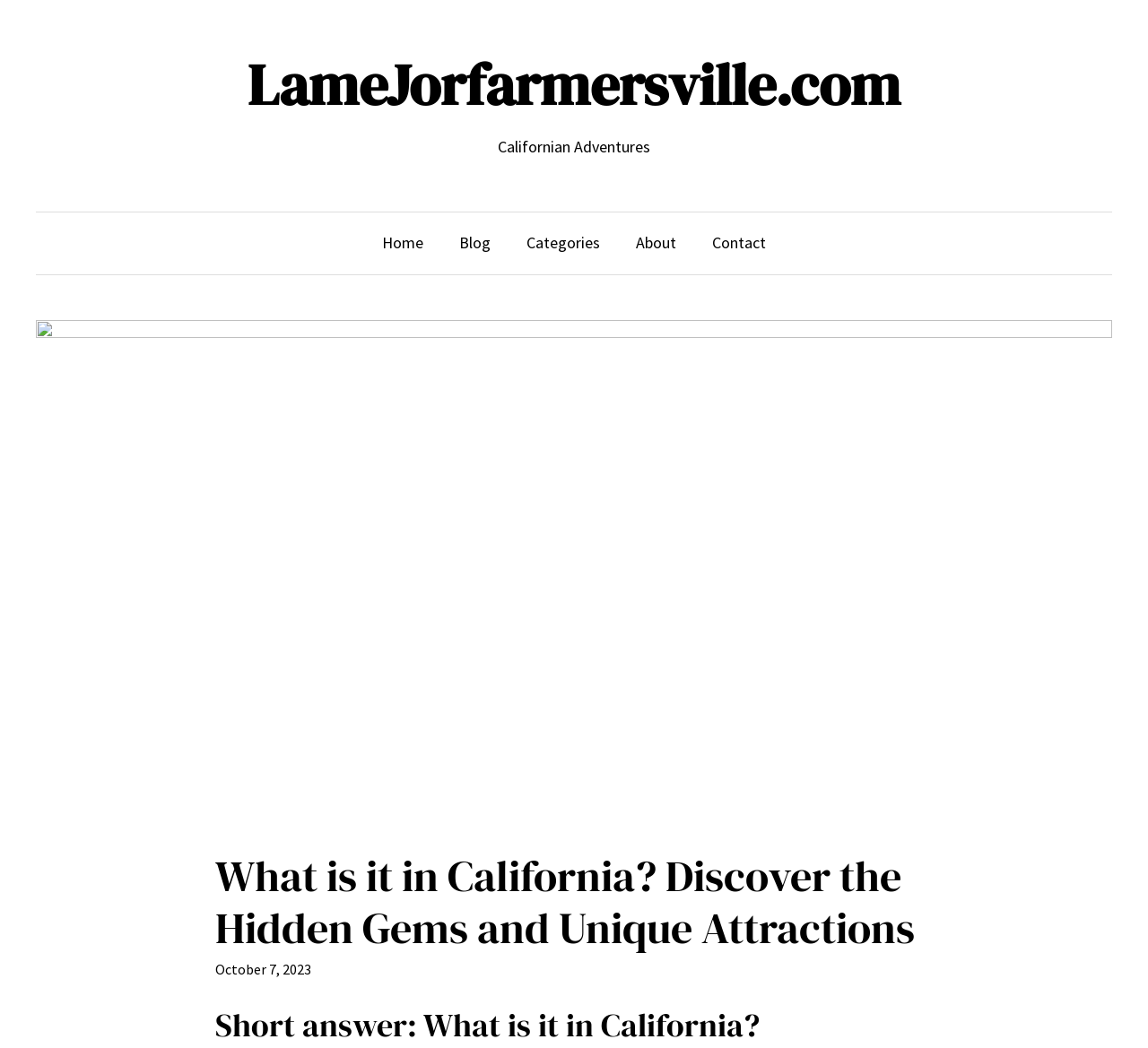Respond with a single word or phrase to the following question:
What type of content does this website seem to focus on?

Travel and tourism